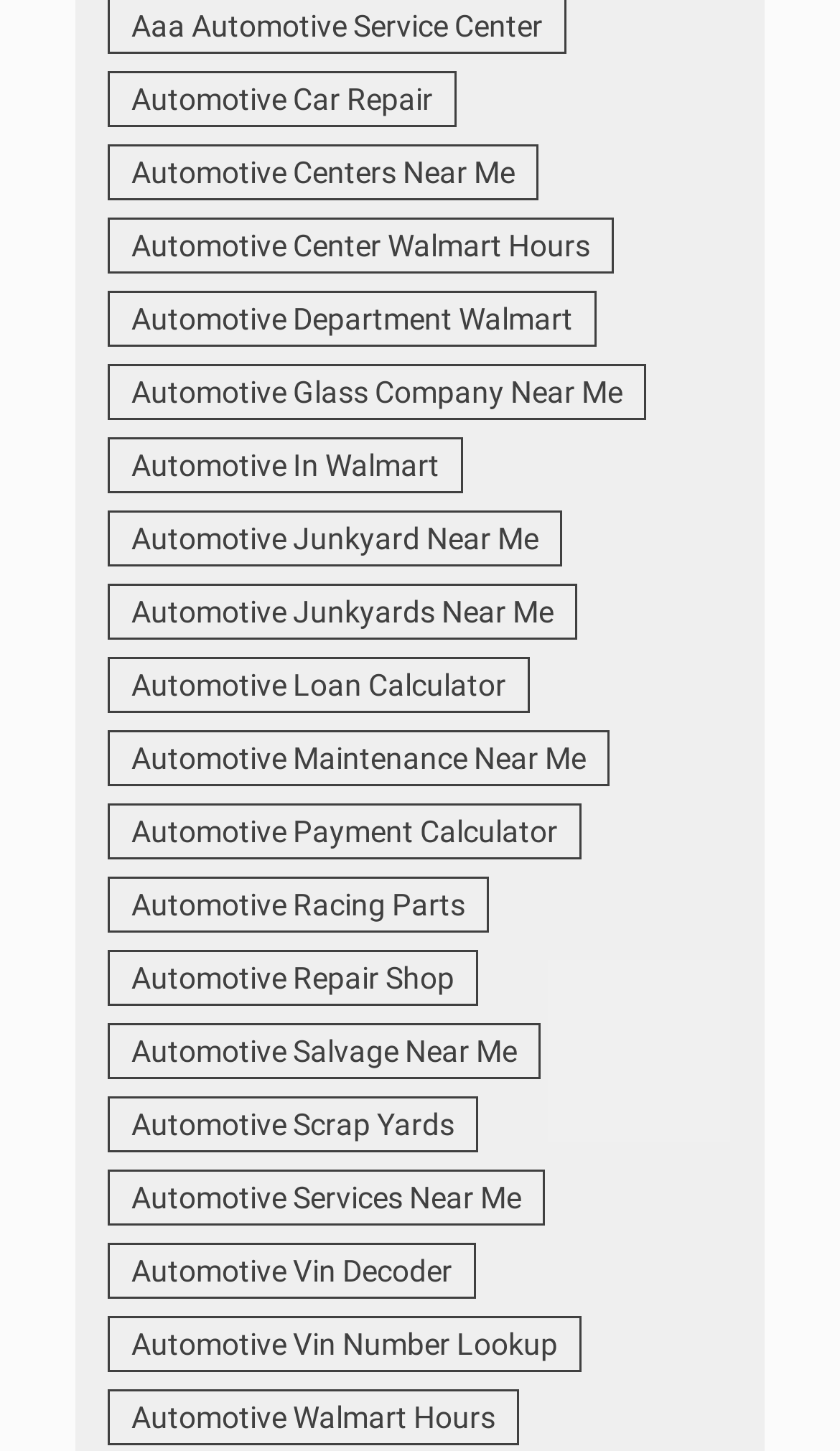Answer this question in one word or a short phrase: How many automotive-related links are there?

19